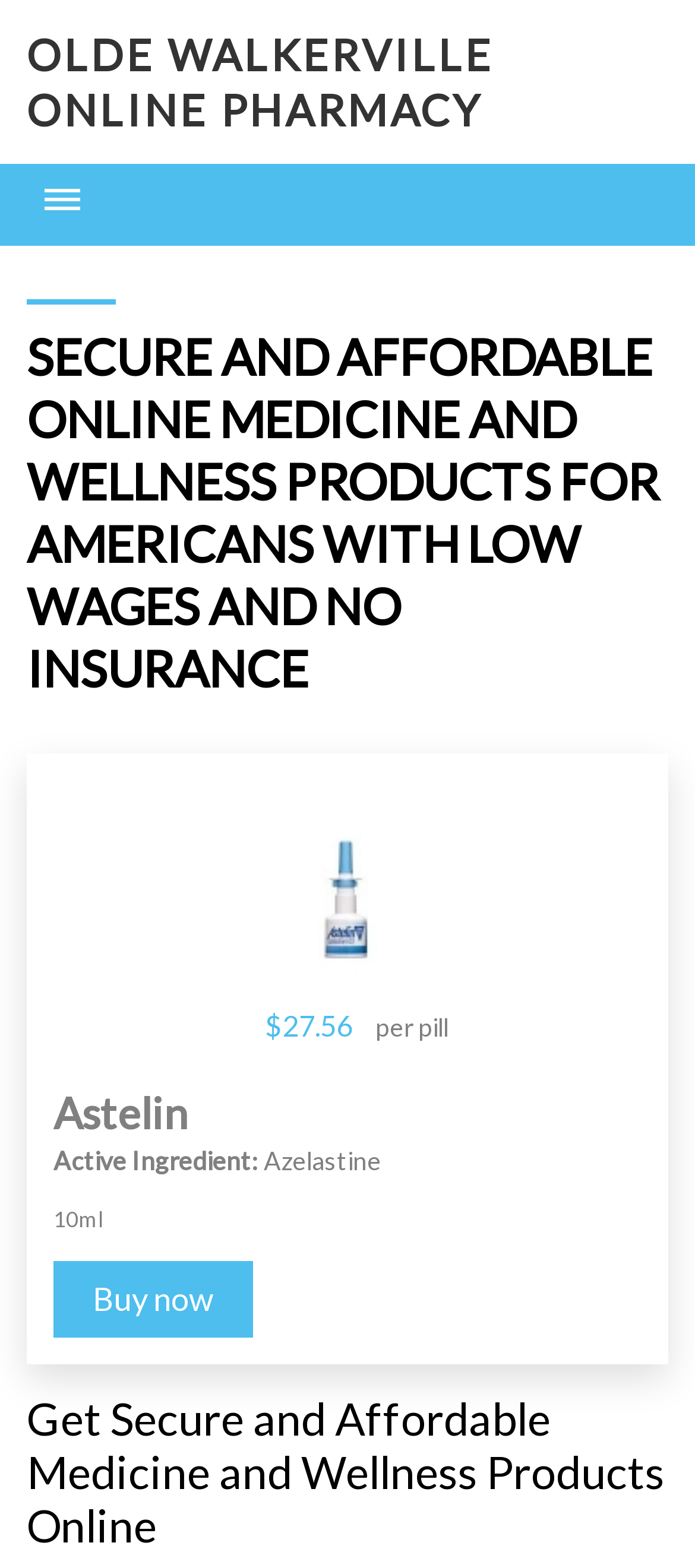Specify the bounding box coordinates of the region I need to click to perform the following instruction: "Open the menu". The coordinates must be four float numbers in the range of 0 to 1, i.e., [left, top, right, bottom].

[0.038, 0.105, 0.141, 0.15]